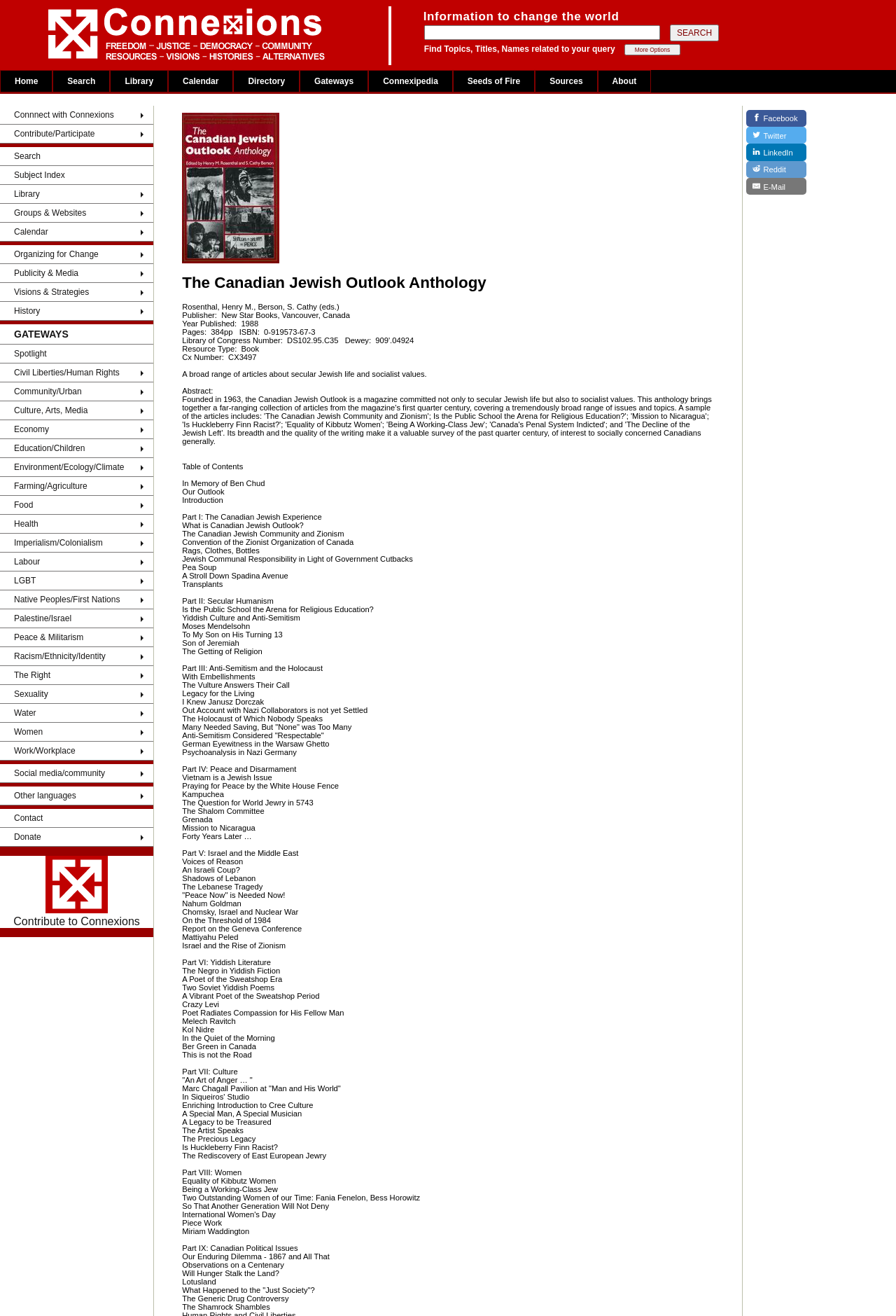Locate the bounding box coordinates of the element that should be clicked to execute the following instruction: "View the Seeds of Fire chronology".

[0.188, 0.1, 0.26, 0.108]